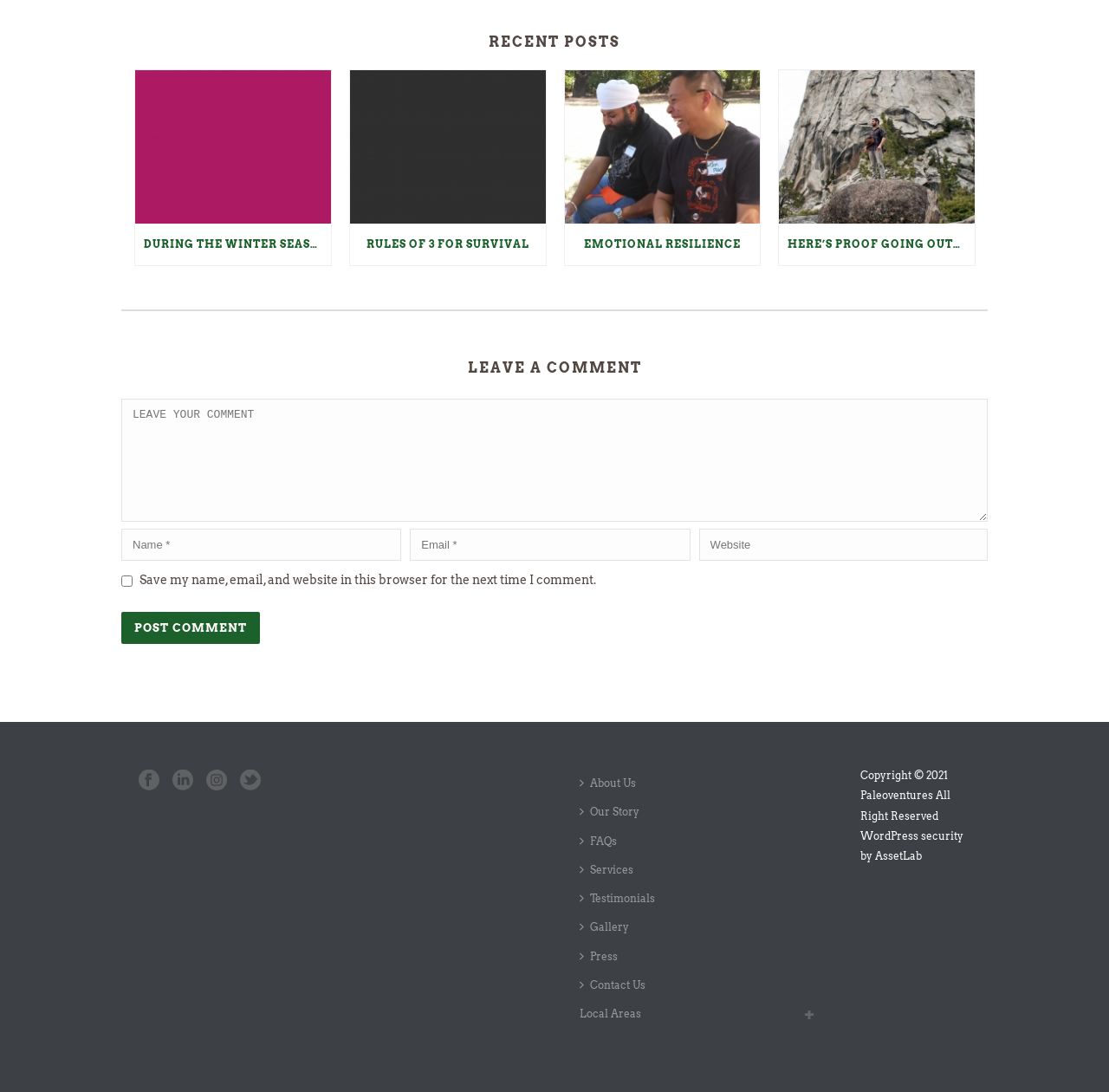How many links are there in the 'RECENT POSTS' section?
Provide a one-word or short-phrase answer based on the image.

5